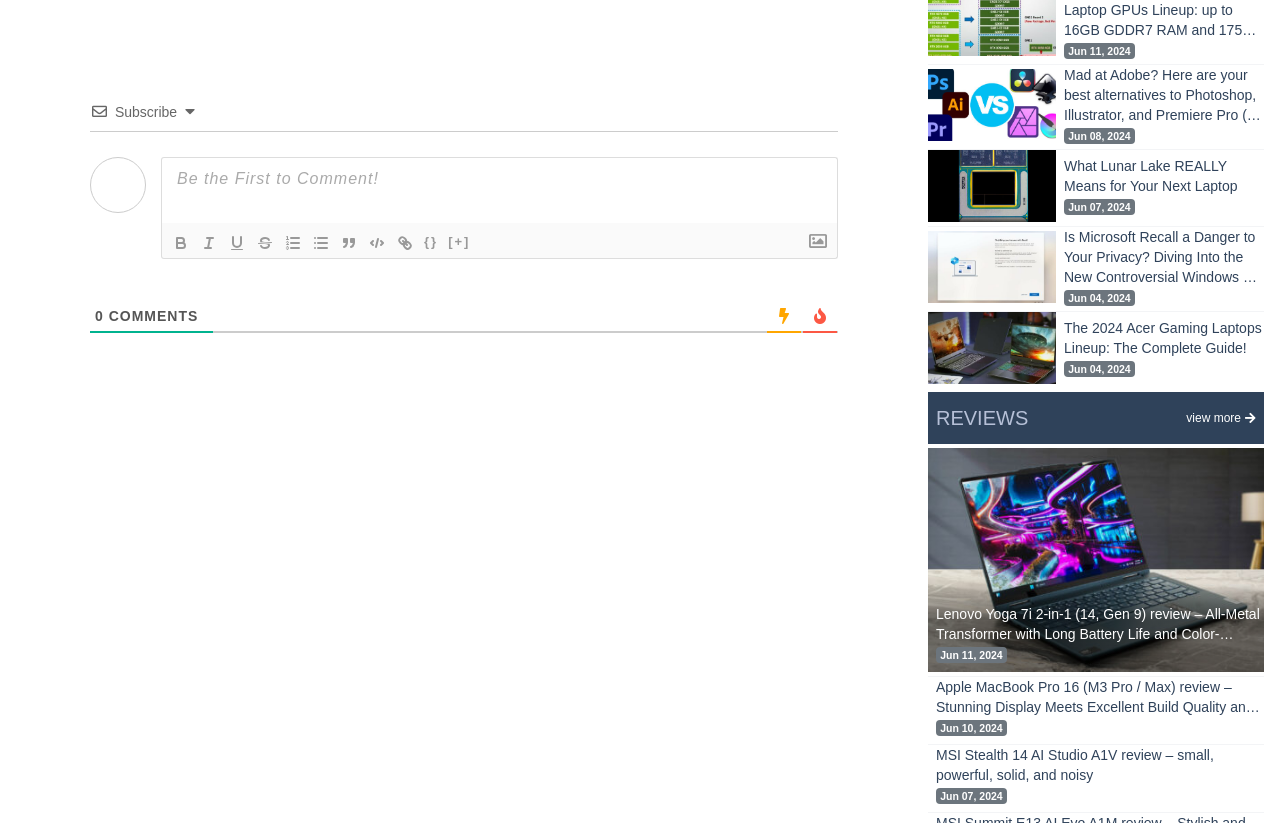Using the information from the screenshot, answer the following question thoroughly:
What is the purpose of the buttons above the text editor?

The buttons above the text editor, such as 'Bold', 'Italic', 'Underline', and others, are used to format the text. They provide options to change the appearance of the text, making it easier to convey the intended meaning.